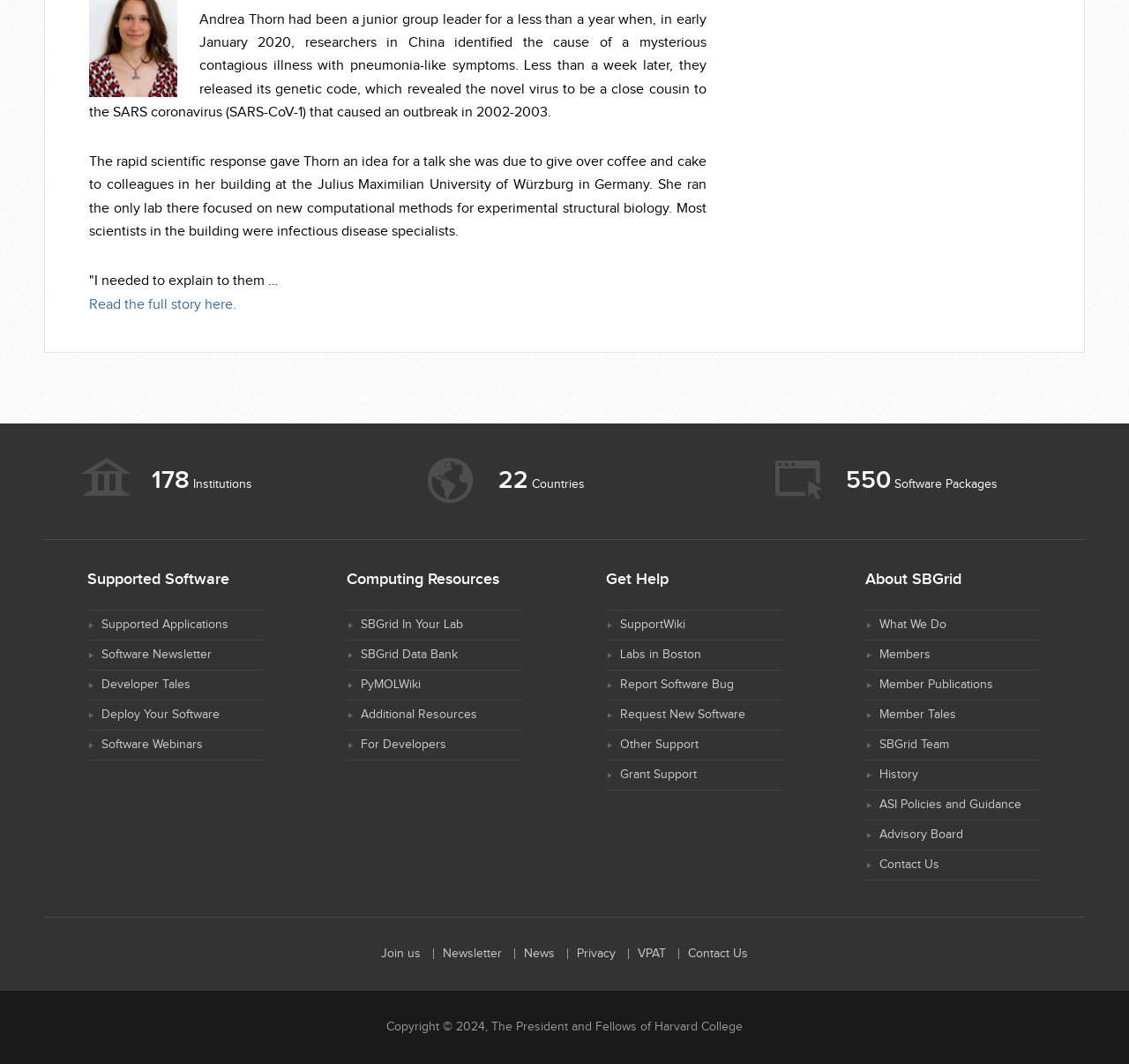What is the topic of the story mentioned at the top?
Examine the image and give a concise answer in one word or a short phrase.

Virus outbreak